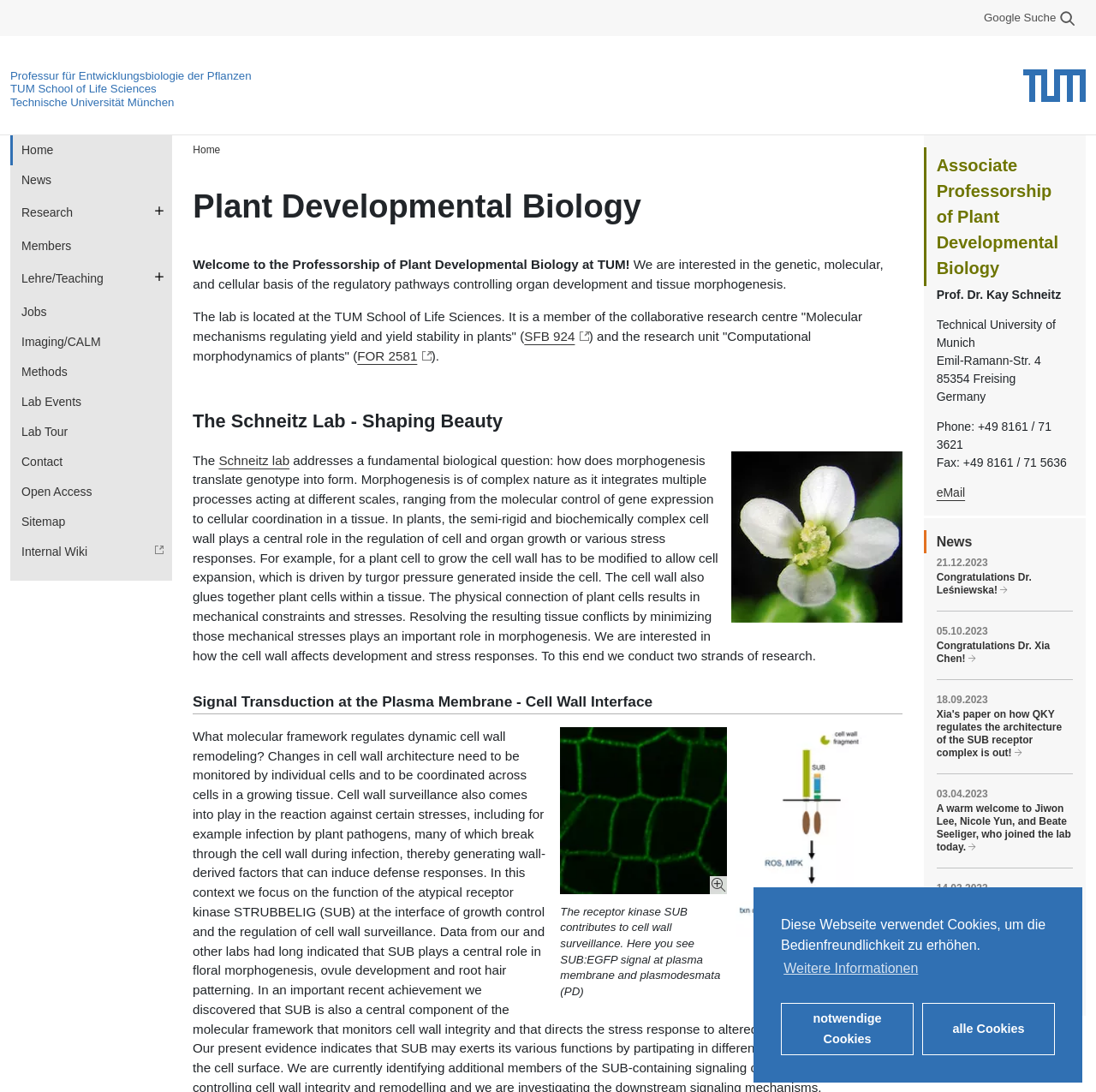Please specify the bounding box coordinates for the clickable region that will help you carry out the instruction: "Click on the 'Apex Hosting' link".

None